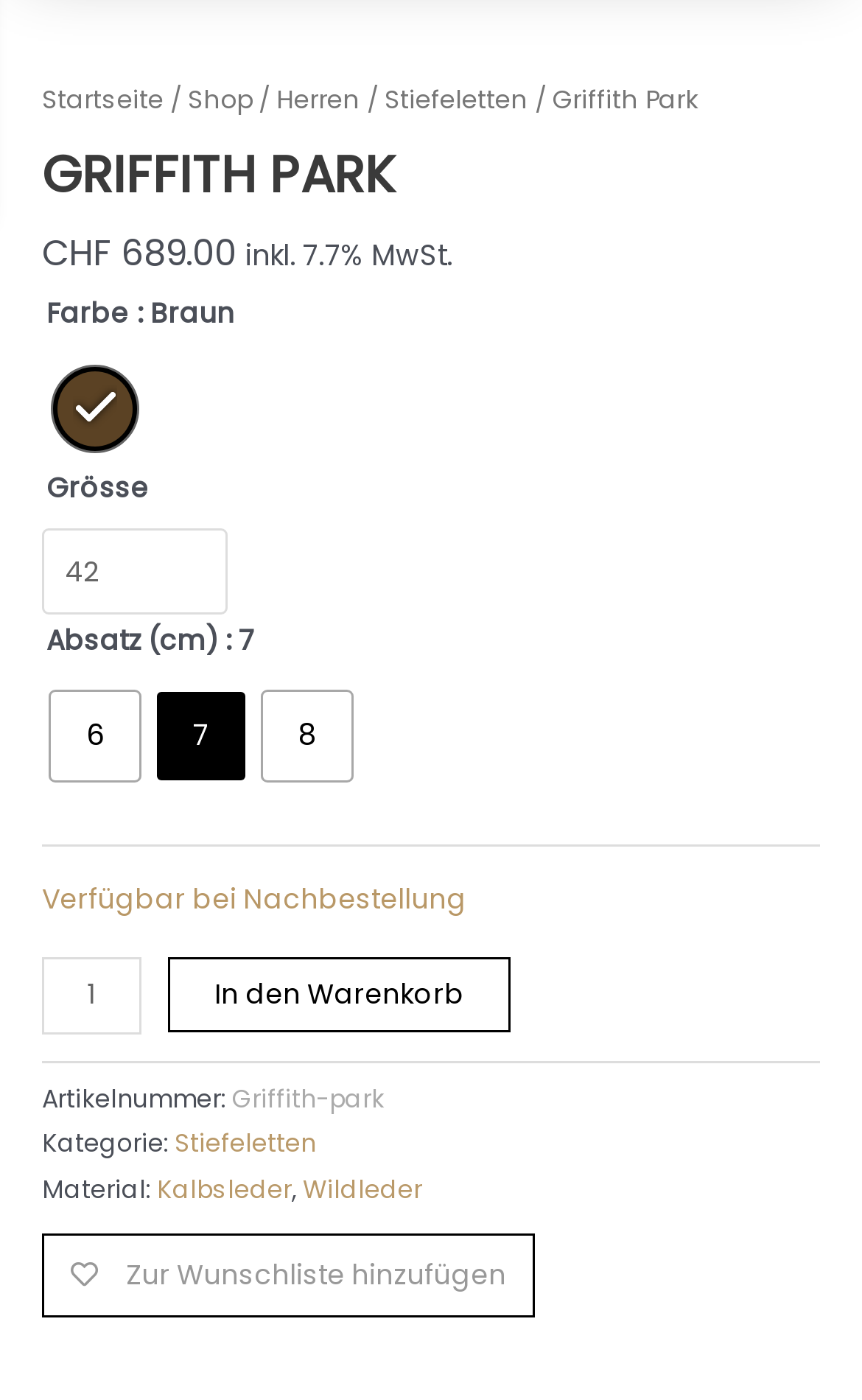What is the price of the product?
Provide a detailed and extensive answer to the question.

The price of the product can be found in the section where the product details are displayed. It is written as 'CHF 689.00' and includes 7.7% MwSt.